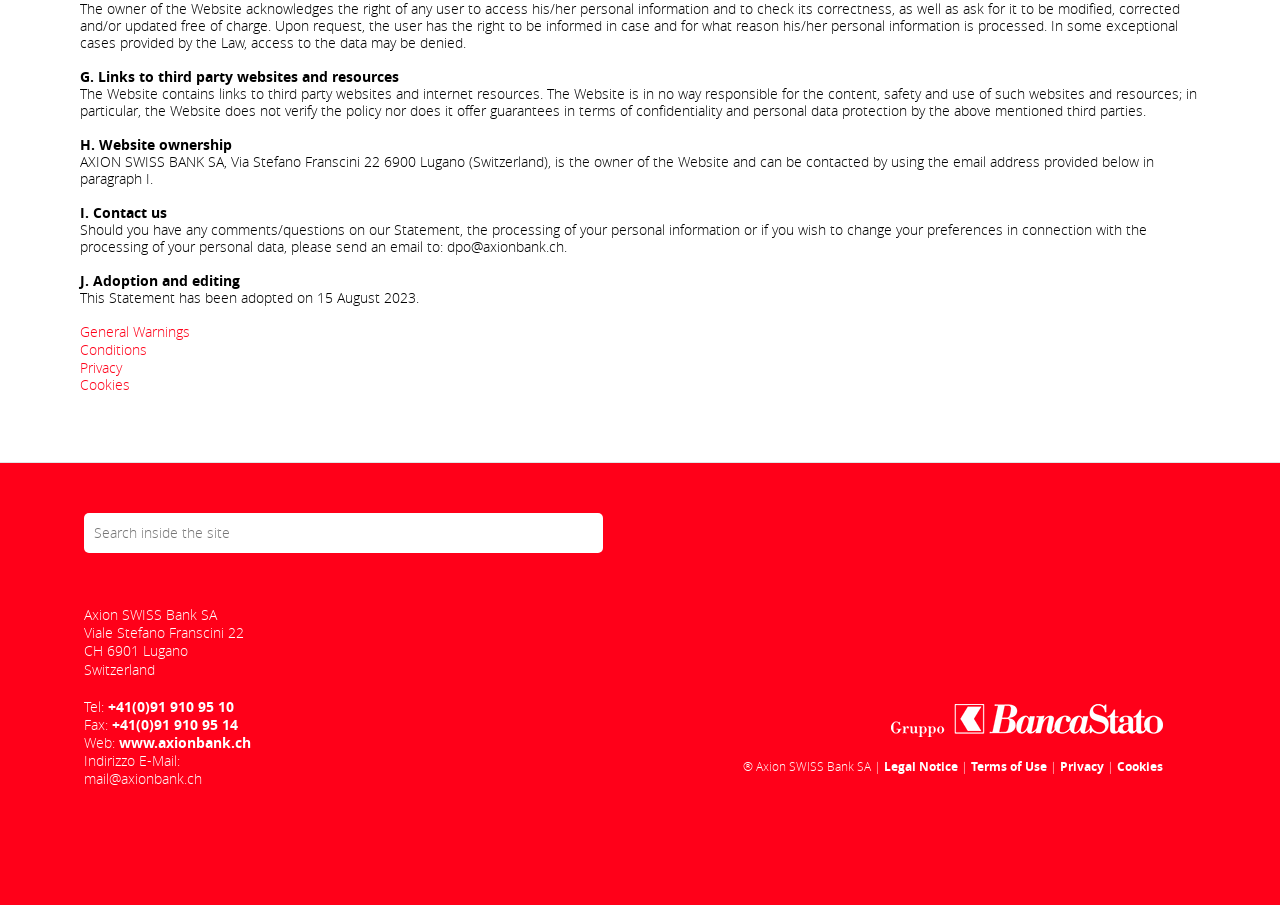Identify the bounding box coordinates of the clickable region required to complete the instruction: "Visit the bank's website". The coordinates should be given as four float numbers within the range of 0 and 1, i.e., [left, top, right, bottom].

[0.093, 0.81, 0.196, 0.831]